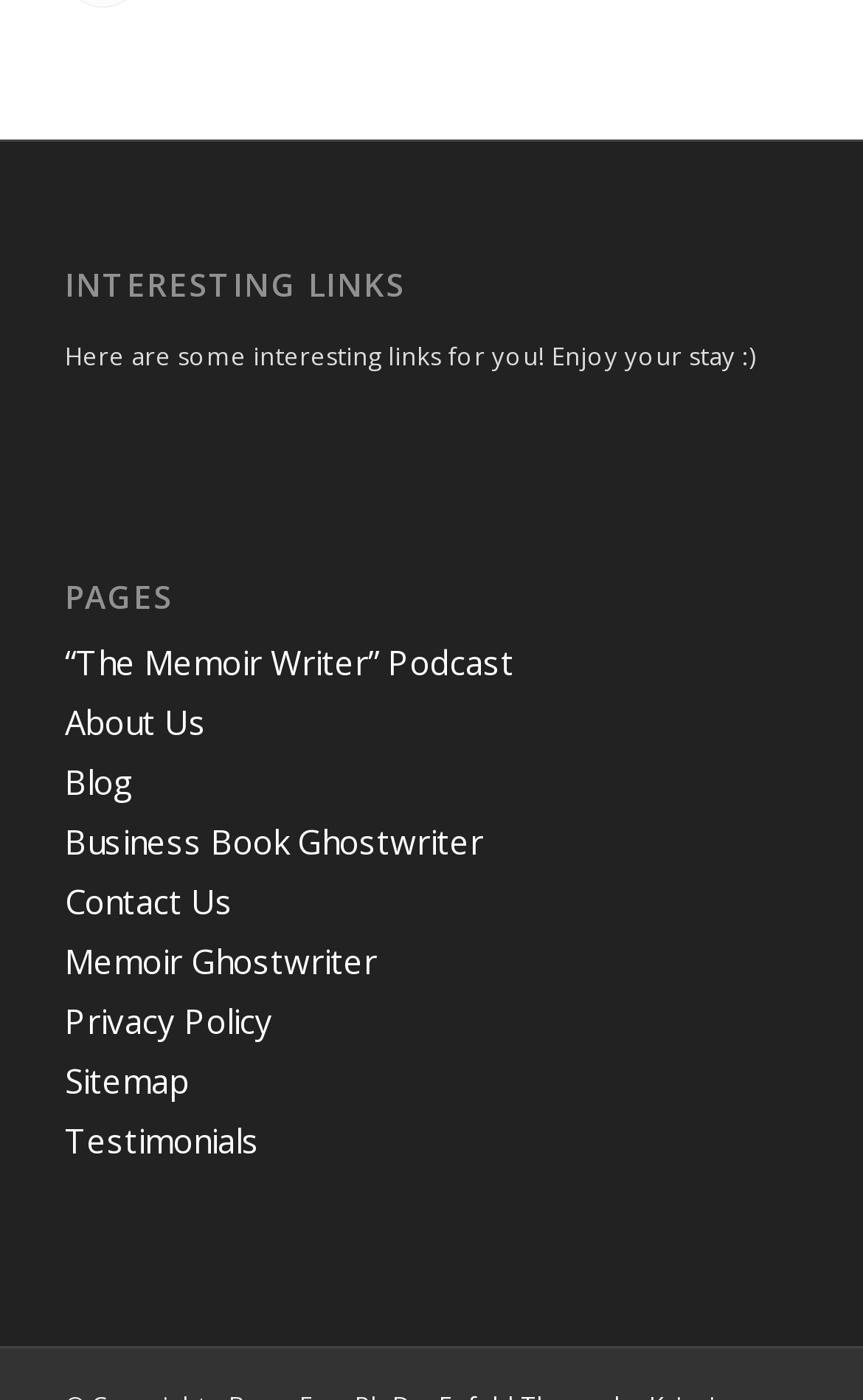How many headings are on this webpage?
Please use the image to provide an in-depth answer to the question.

I identified two headings on this webpage, which are 'INTERESTING LINKS' and 'PAGES'.